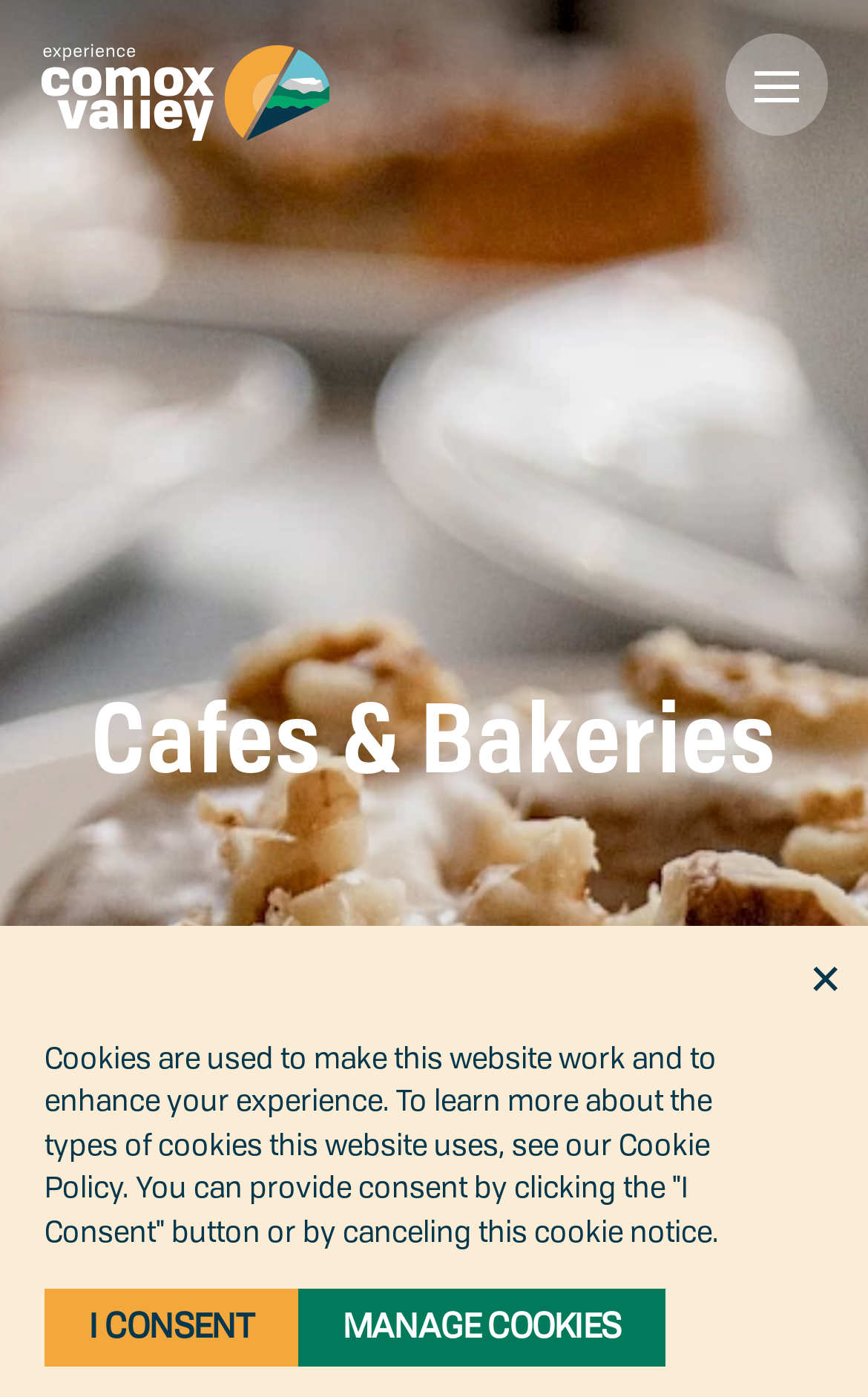Identify the bounding box coordinates for the UI element described as: "Manage Cookies". The coordinates should be provided as four floats between 0 and 1: [left, top, right, bottom].

[0.344, 0.922, 0.767, 0.978]